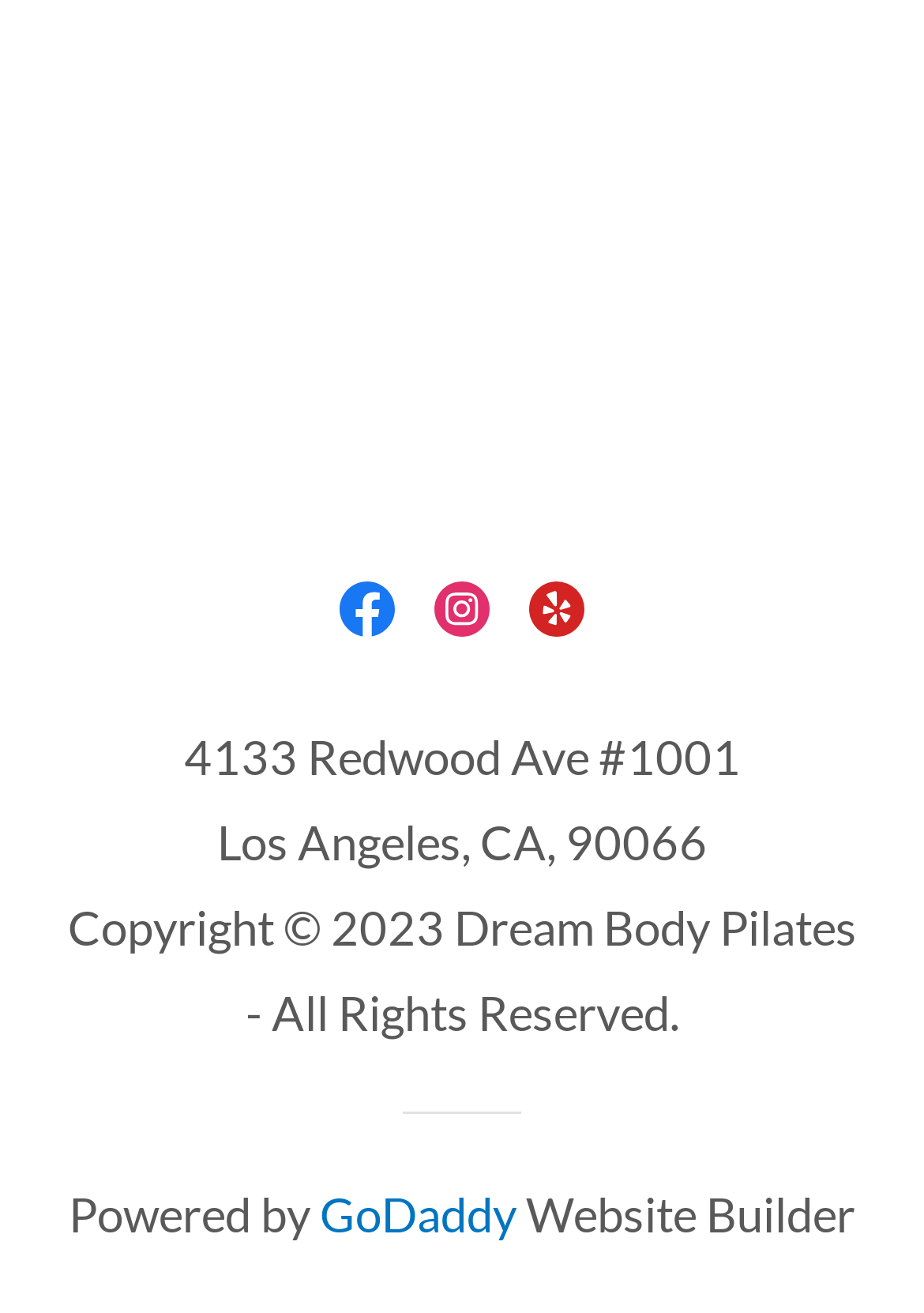Identify the bounding box coordinates for the UI element described as: "GoDaddy".

[0.346, 0.902, 0.559, 0.946]